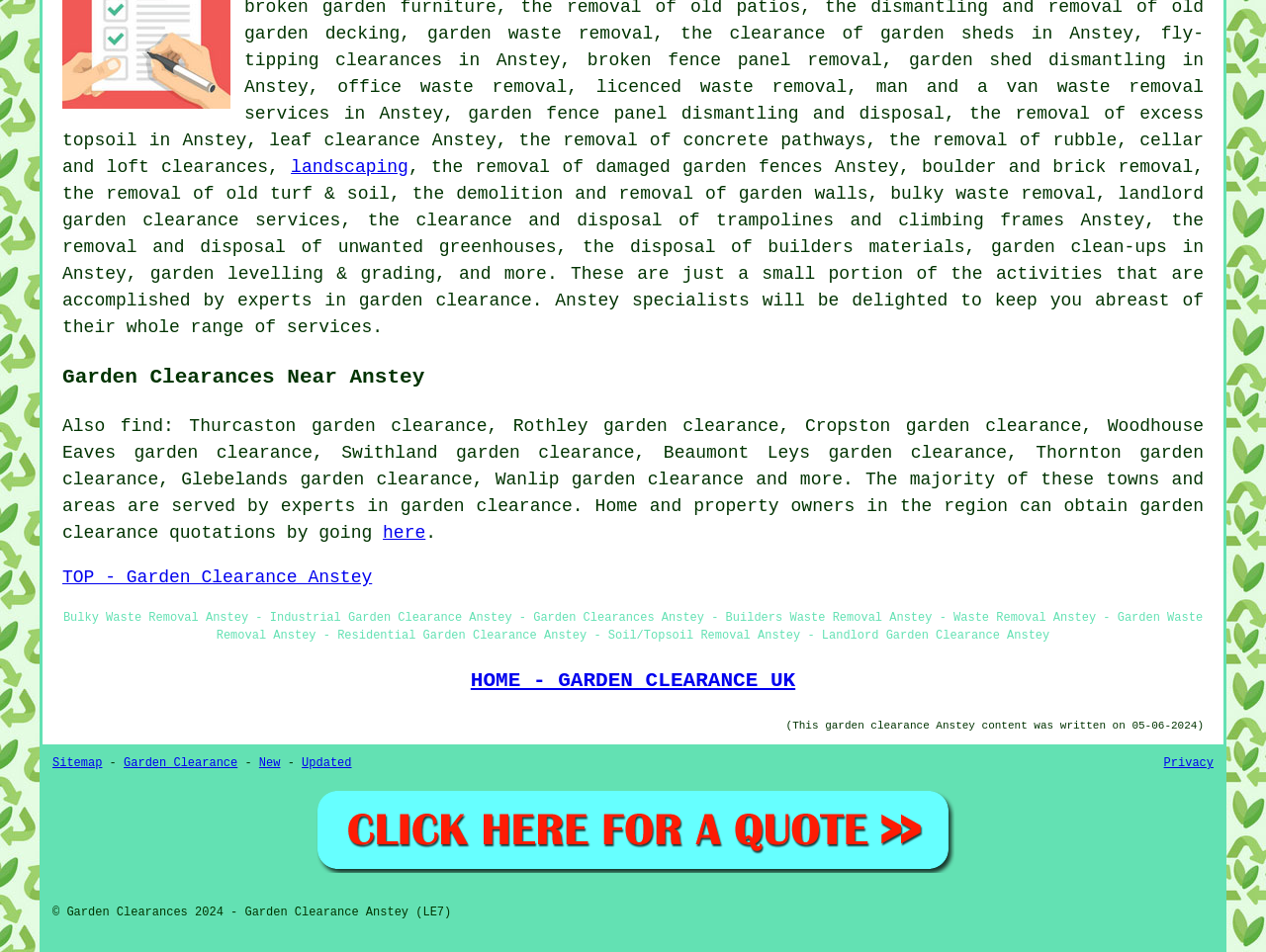Respond to the following query with just one word or a short phrase: 
What is the location served by the garden clearance experts?

Anstey and surrounding areas